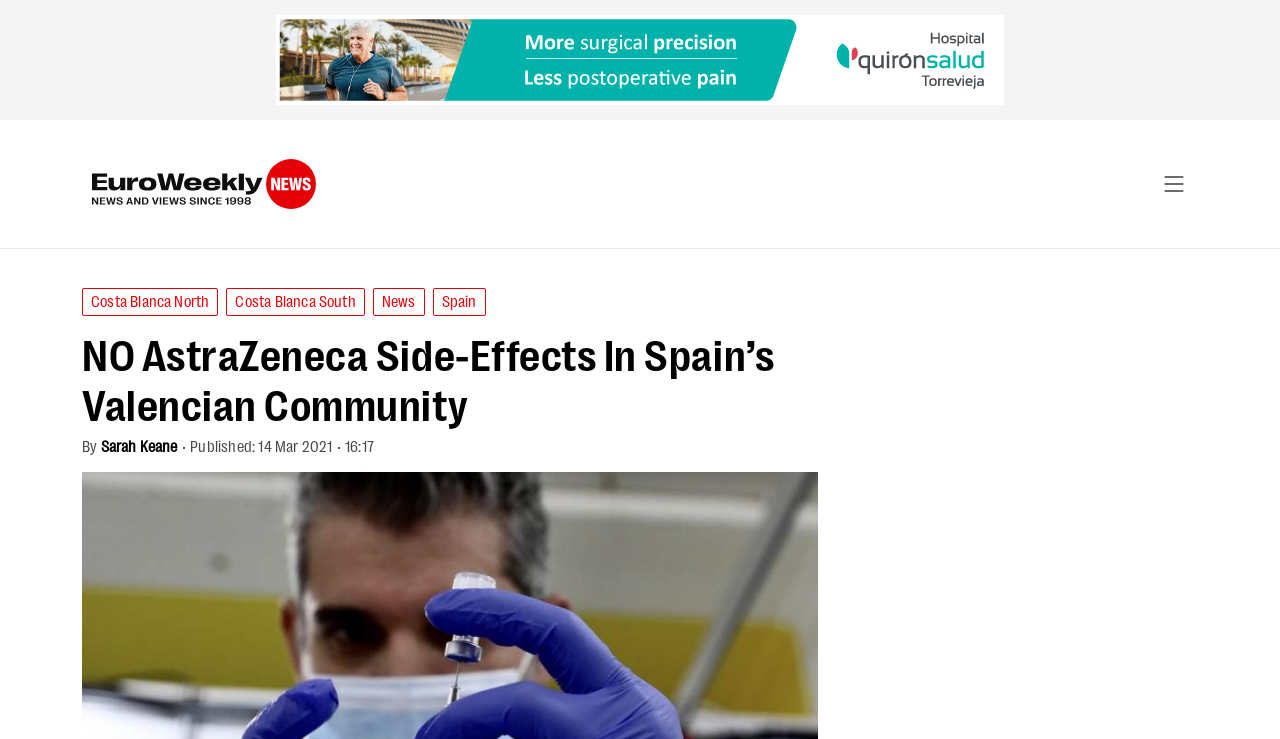Using the element description: "alt="Euro Weekly News logo"", determine the bounding box coordinates for the specified UI element. The coordinates should be four float numbers between 0 and 1, [left, top, right, bottom].

[0.072, 0.195, 0.91, 0.303]